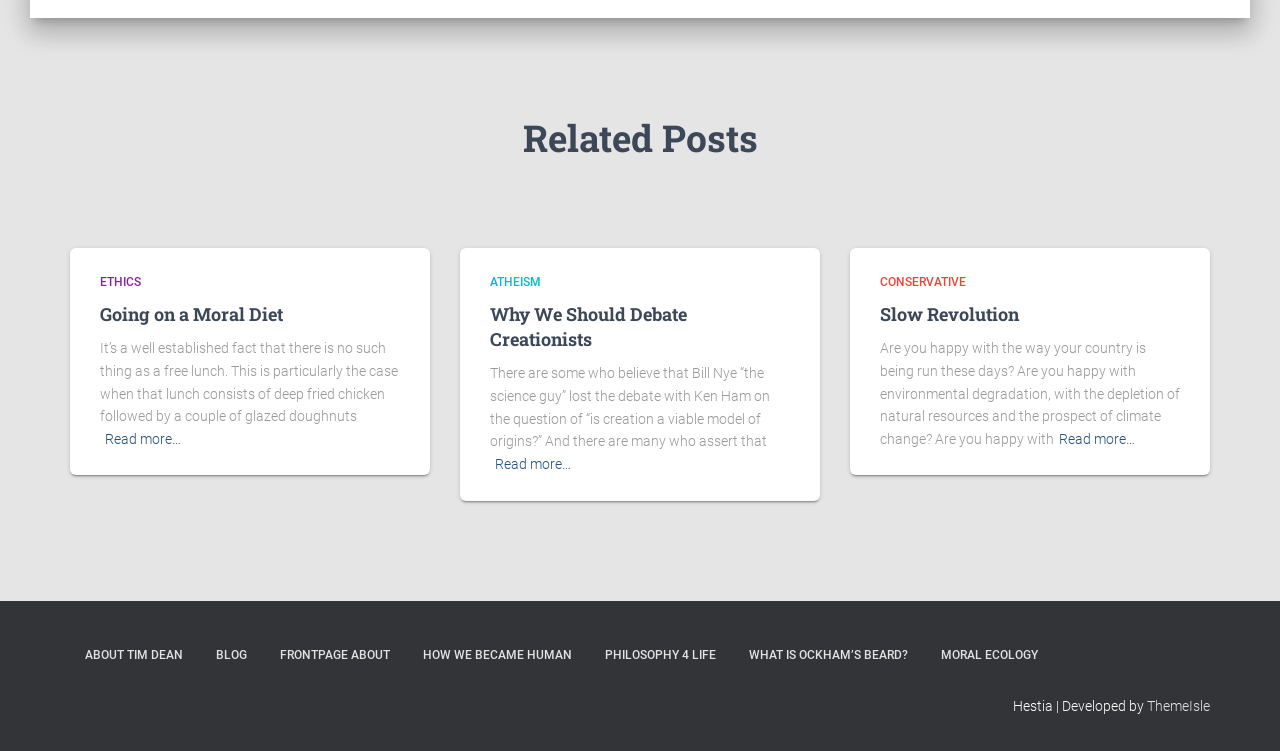Identify and provide the bounding box coordinates of the UI element described: "Log in". The coordinates should be formatted as [left, top, right, bottom], with each number being a float between 0 and 1.

None